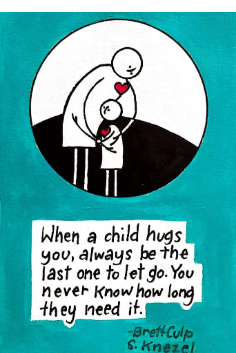Who are the authors of the quote accompanying the image?
Please analyze the image and answer the question with as much detail as possible.

The caption attributes the quote 'When a child hugs you, always be the last one to let go. You never know how long they need it.' to BrettCulp and S. Knezl, which emphasizes the importance of cherishing moments of closeness and the lasting impact of simple gestures of love and support.